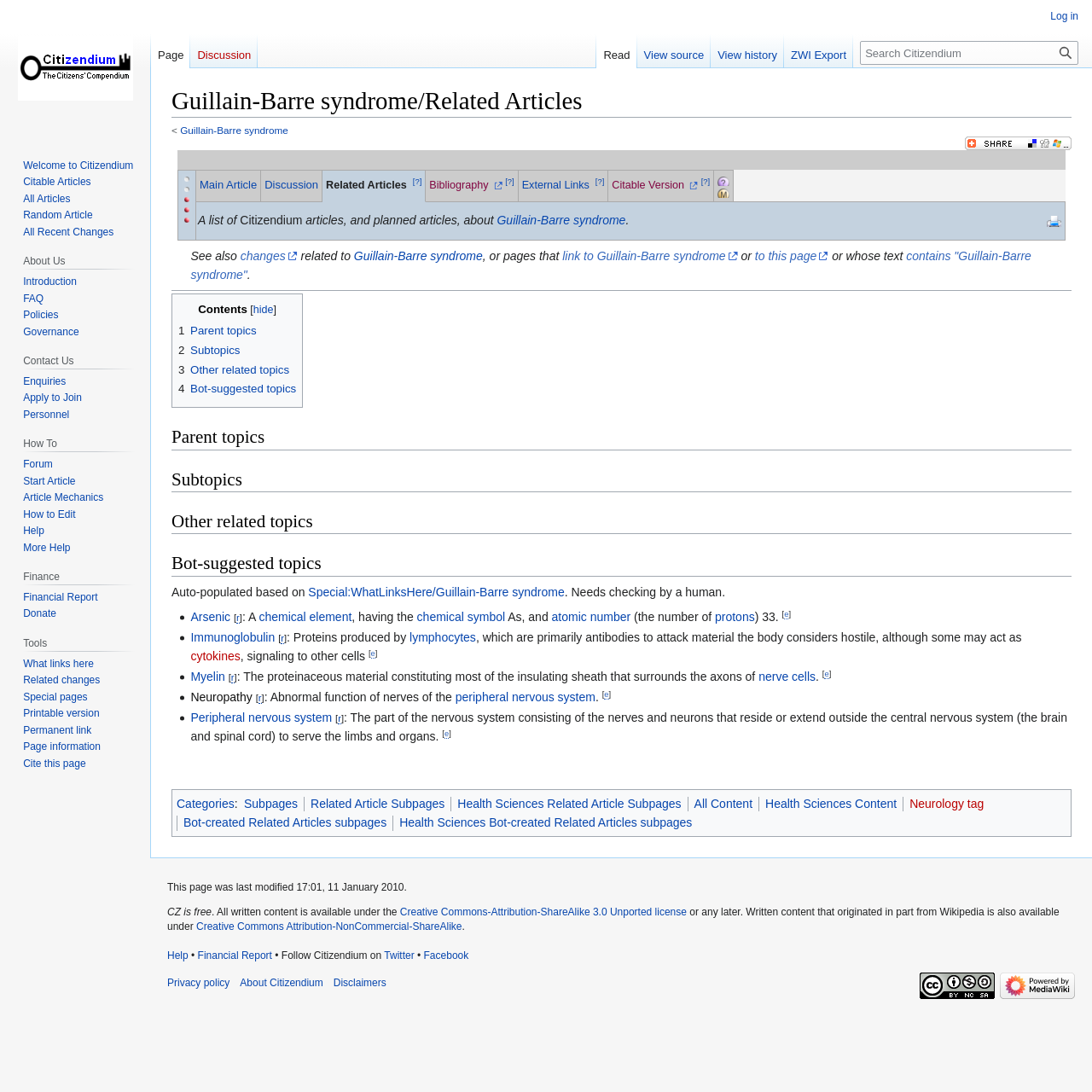Please identify the bounding box coordinates of the region to click in order to complete the given instruction: "View the discussion page". The coordinates should be four float numbers between 0 and 1, i.e., [left, top, right, bottom].

[0.242, 0.163, 0.291, 0.175]